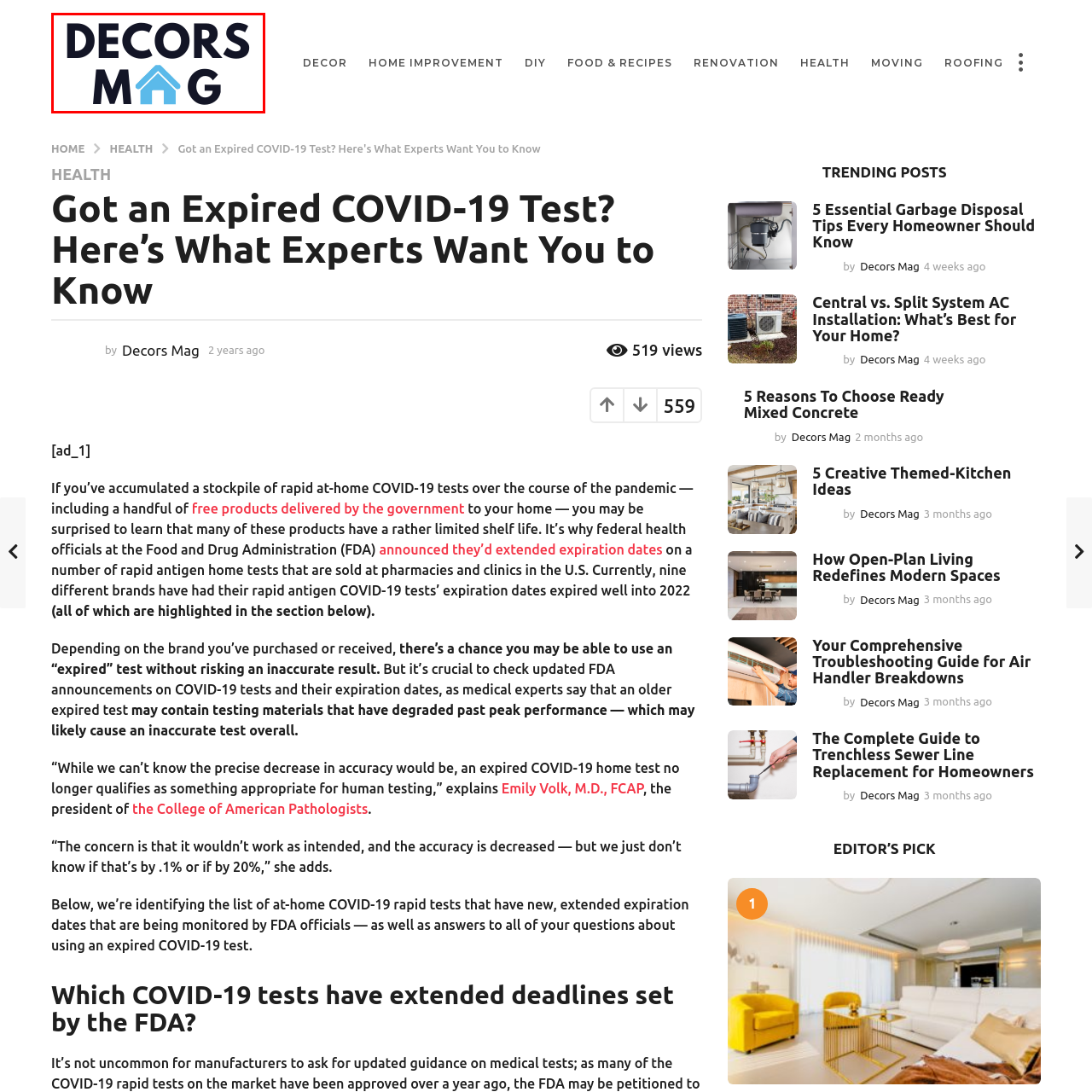Offer a detailed explanation of the image encased within the red boundary.

The image features the logo of "Decors Mag," a prominent blog focused on home decor and improvement. The design showcases bold and modern typography, with the word "DECORS" emphasized in large, dark text, while "MAG" appears slightly smaller and in a similar style. The logo includes a distinctive blue icon above the "O," representing a stylized house, which reinforces the blog's theme centered around home design and renovation. This visual branding communicates a contemporary and inviting aesthetic, aligning with the blog's focus on providing valuable insights into home decor trends and tips for readers.